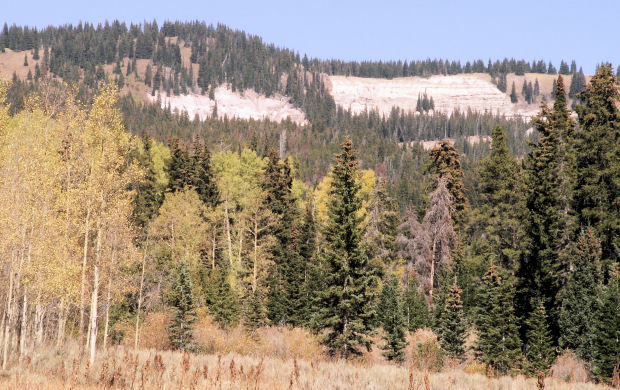Using the information from the screenshot, answer the following question thoroughly:
What is the color of the sky in the image?

The caption describes the clear blue sky above, which enhances the tranquility of the scene and embodies the natural beauty of this mountainous region.